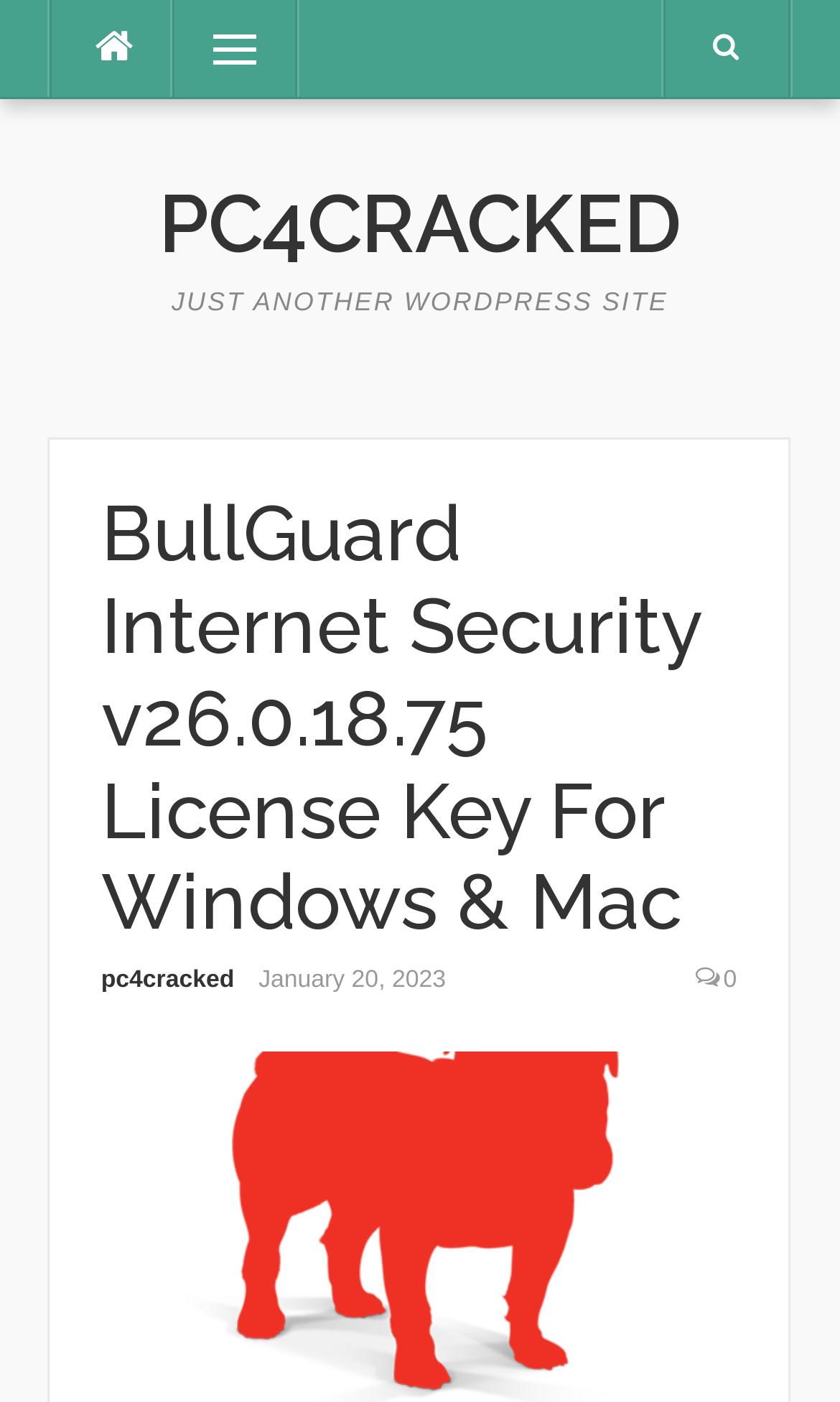Predict the bounding box for the UI component with the following description: "PC4Cracked".

[0.188, 0.125, 0.812, 0.193]